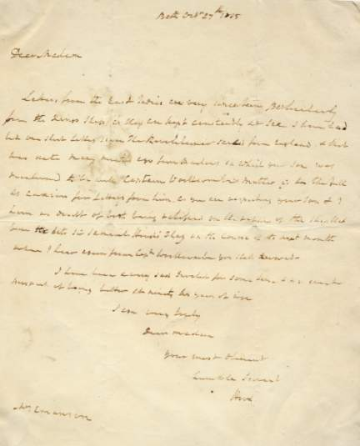Convey a detailed narrative of what is depicted in the image.

This image displays a historical letter dated October 27, 1815, from Samuel Hood, the first Viscount Hood, an admiral known for his naval service. The letter, addressed "Dear Madam," conveys Hood's sentiments regarding the challenges of communication during wartime, particularly the difficulties faced by those serving at sea. In it, he discusses the issues of receiving correspondence from officers and men stationed far away, emphasizing the logistical hurdles in receiving news from the East Indies. 

The letter is written on aged paper, indicating its historic value, and reflects the formal yet empathetic tone typical of correspondence from that era. Samuel Hood's signature can be seen at the bottom, affirming the authenticity of the document. This letter serves as a poignant reminder of the communication challenges of the 18th century, particularly during times of conflict. The document is available for further exploration, with a link provided for those interested in accessing a larger version. The letter is valued at £325, categorized under no. 26692, suggesting its importance to collectors and historians alike.